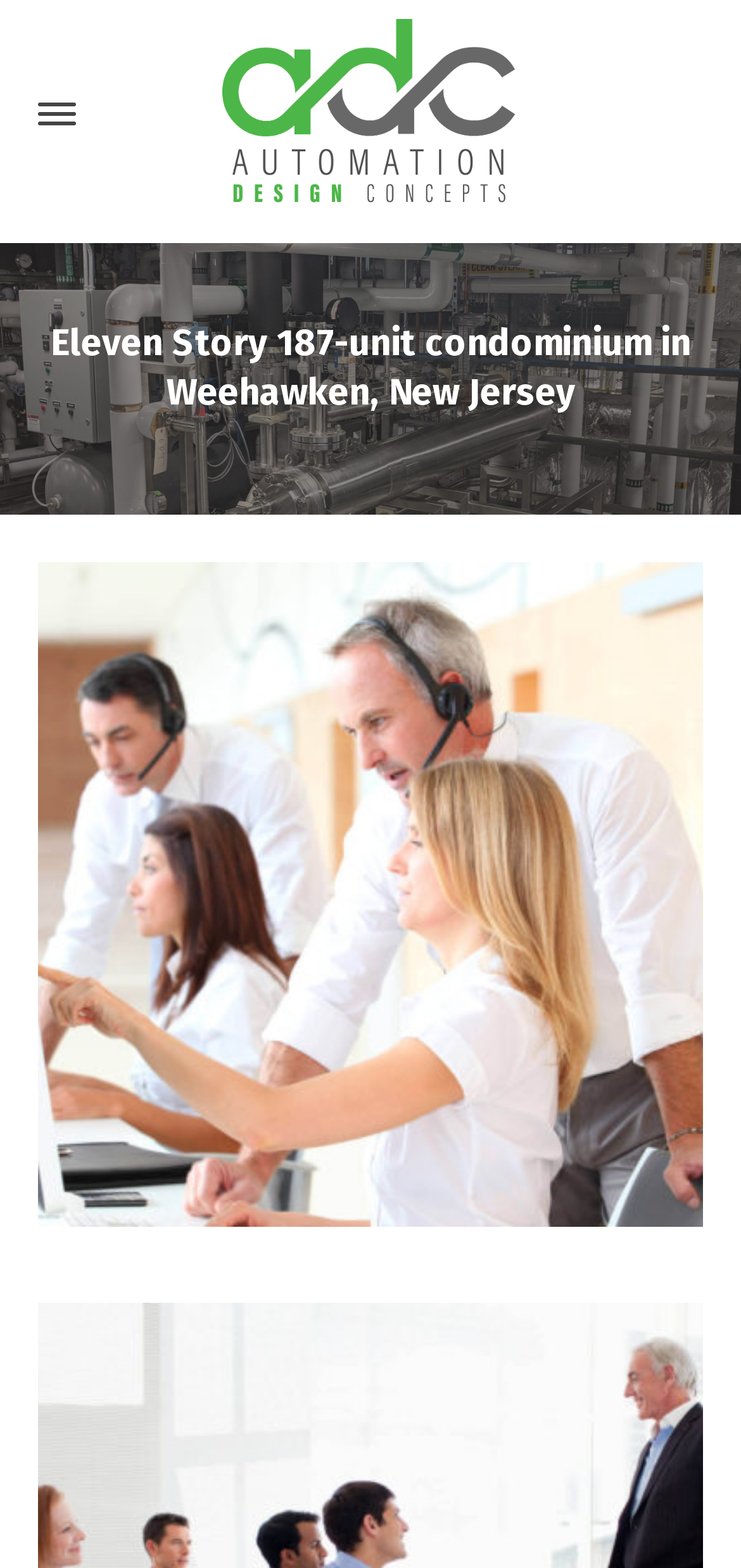Utilize the information from the image to answer the question in detail:
Is there a search box on the page?

I found the answer by looking at the textbox element with the label 'search'. This indicates that there is a search box on the page.